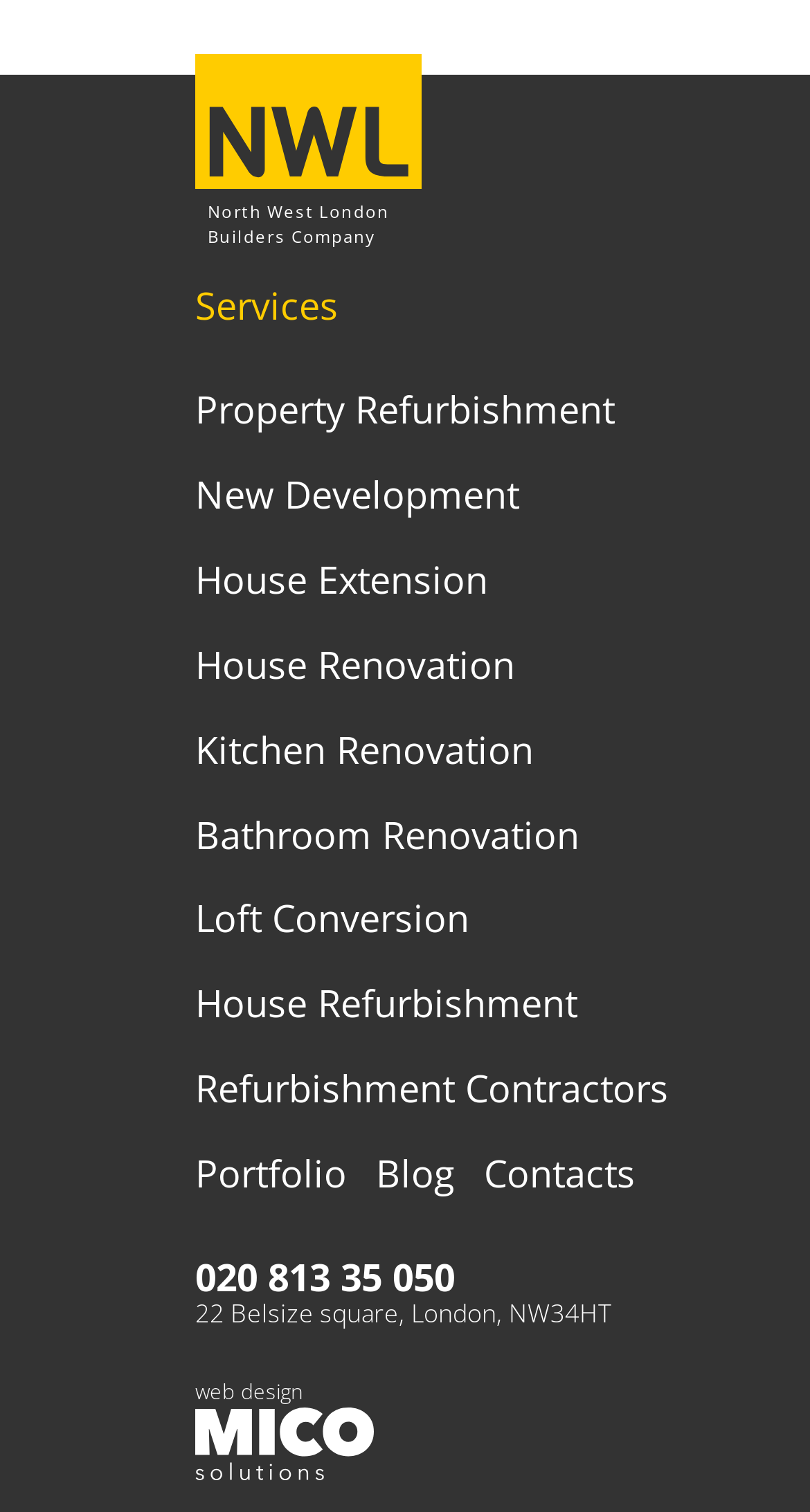Extract the bounding box coordinates for the described element: "web design". The coordinates should be represented as four float numbers between 0 and 1: [left, top, right, bottom].

[0.241, 0.913, 0.462, 0.981]